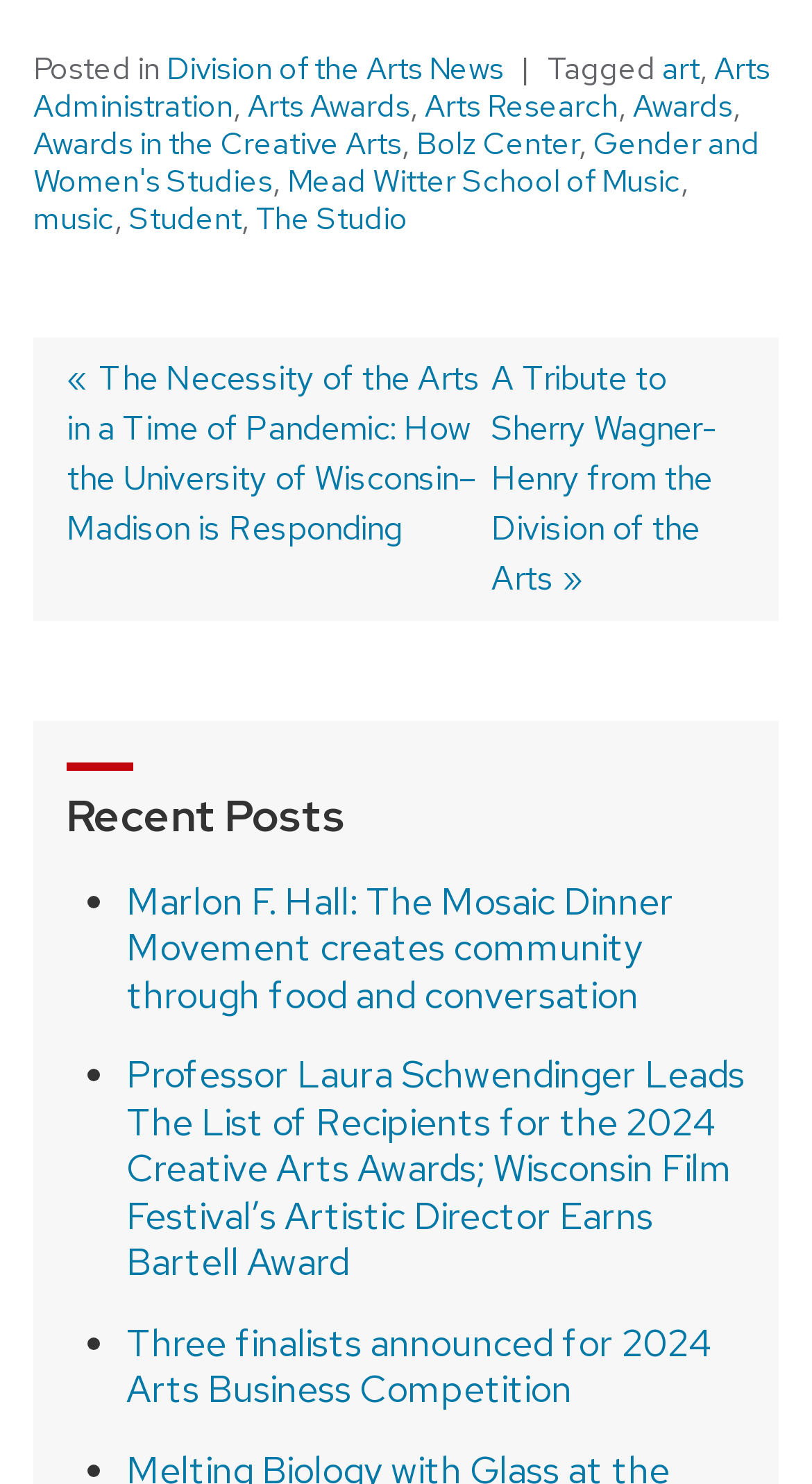Bounding box coordinates are to be given in the format (top-left x, top-left y, bottom-right x, bottom-right y). All values must be floating point numbers between 0 and 1. Provide the bounding box coordinate for the UI element described as: Awards in the Creative Arts

[0.041, 0.083, 0.495, 0.111]